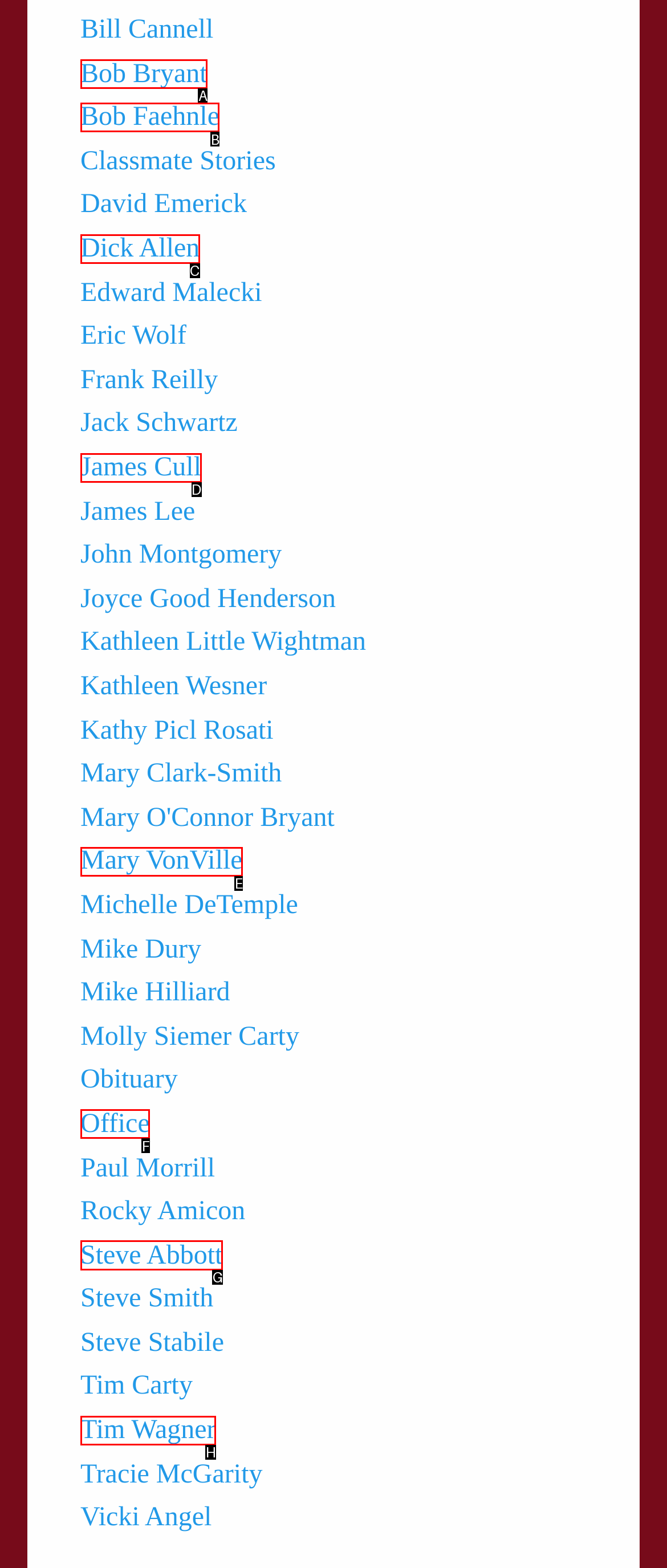Given the task: View Steve Abbott's profile, tell me which HTML element to click on.
Answer with the letter of the correct option from the given choices.

G